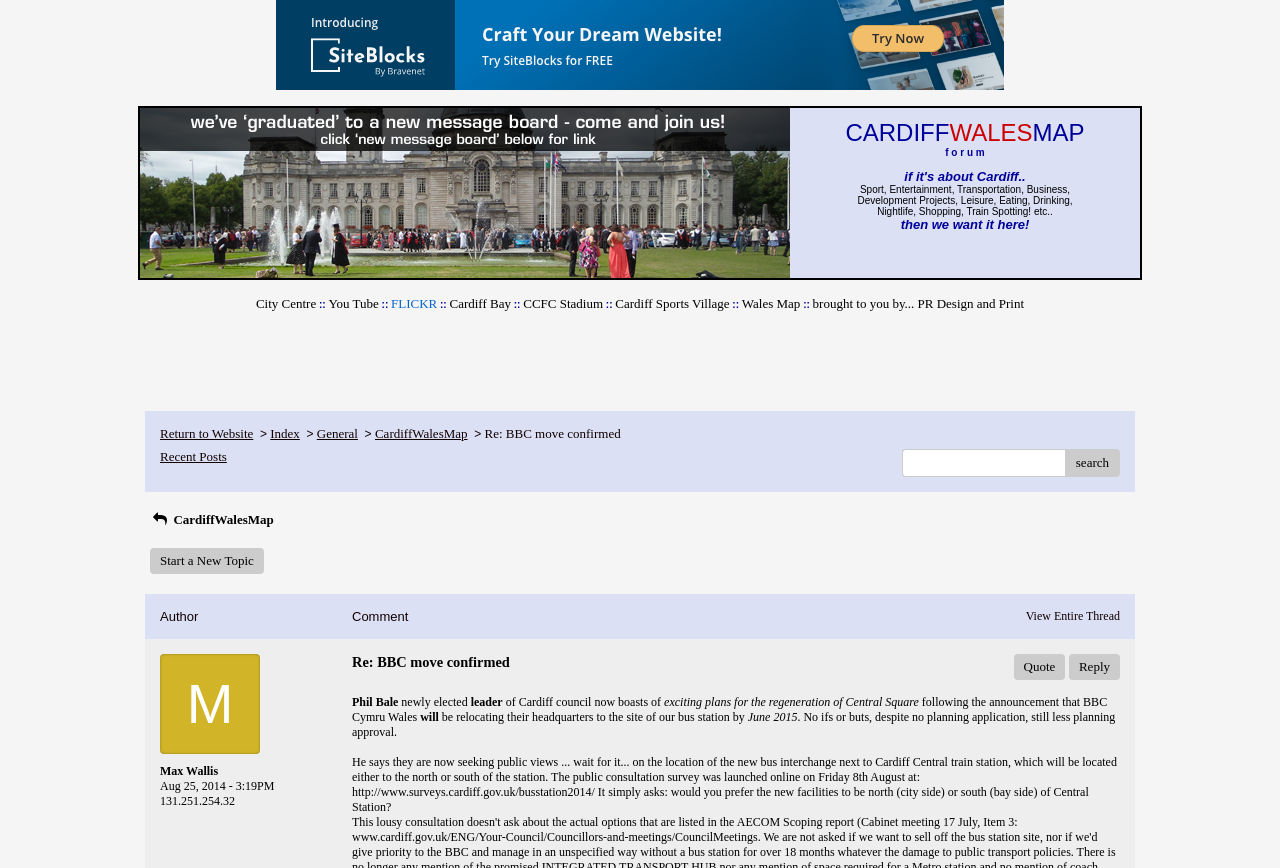Please predict the bounding box coordinates (top-left x, top-left y, bottom-right x, bottom-right y) for the UI element in the screenshot that fits the description: Start a New Topic

[0.117, 0.632, 0.206, 0.662]